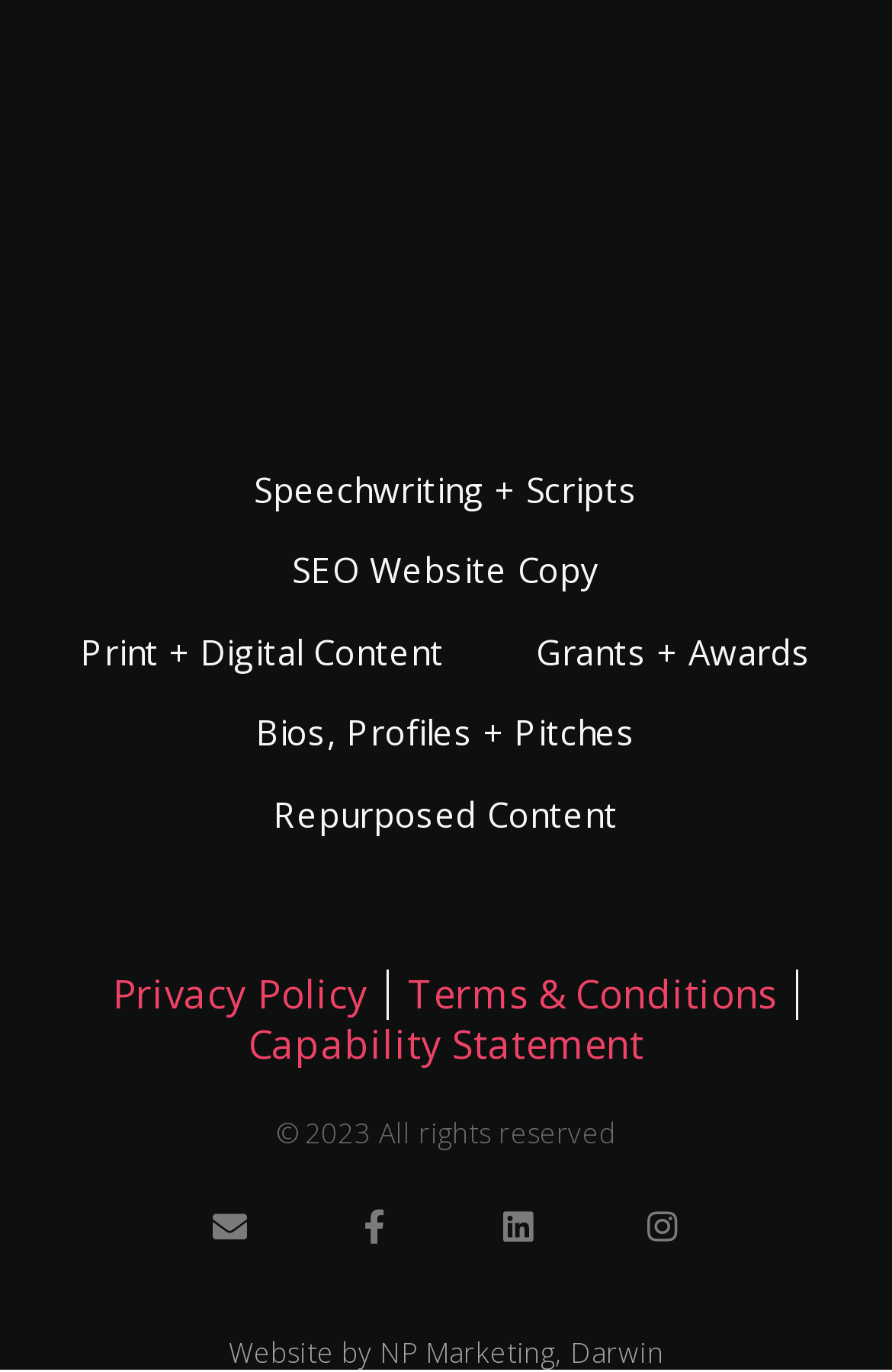Provide the bounding box coordinates for the UI element that is described as: "Linkedin".

[0.562, 0.881, 0.6, 0.906]